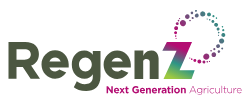What does the circular pattern of dots symbolize?
Based on the image, answer the question with as much detail as possible.

The circular pattern of colorful dots surrounding the text symbolizes growth, diversity, and ecological connections within farming, which is a key aspect of RegenZ's mission and values.